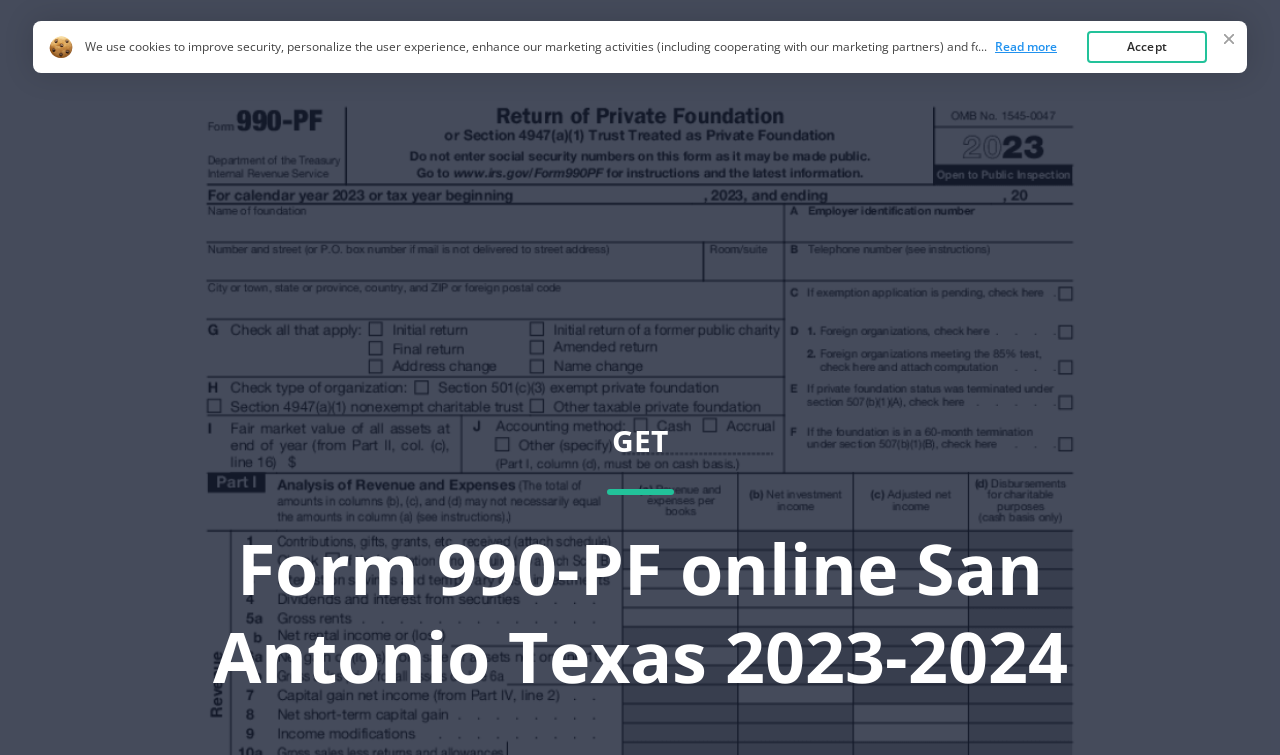Find and extract the text of the primary heading on the webpage.

Form 990-PF online San Antonio Texas 2023-2024